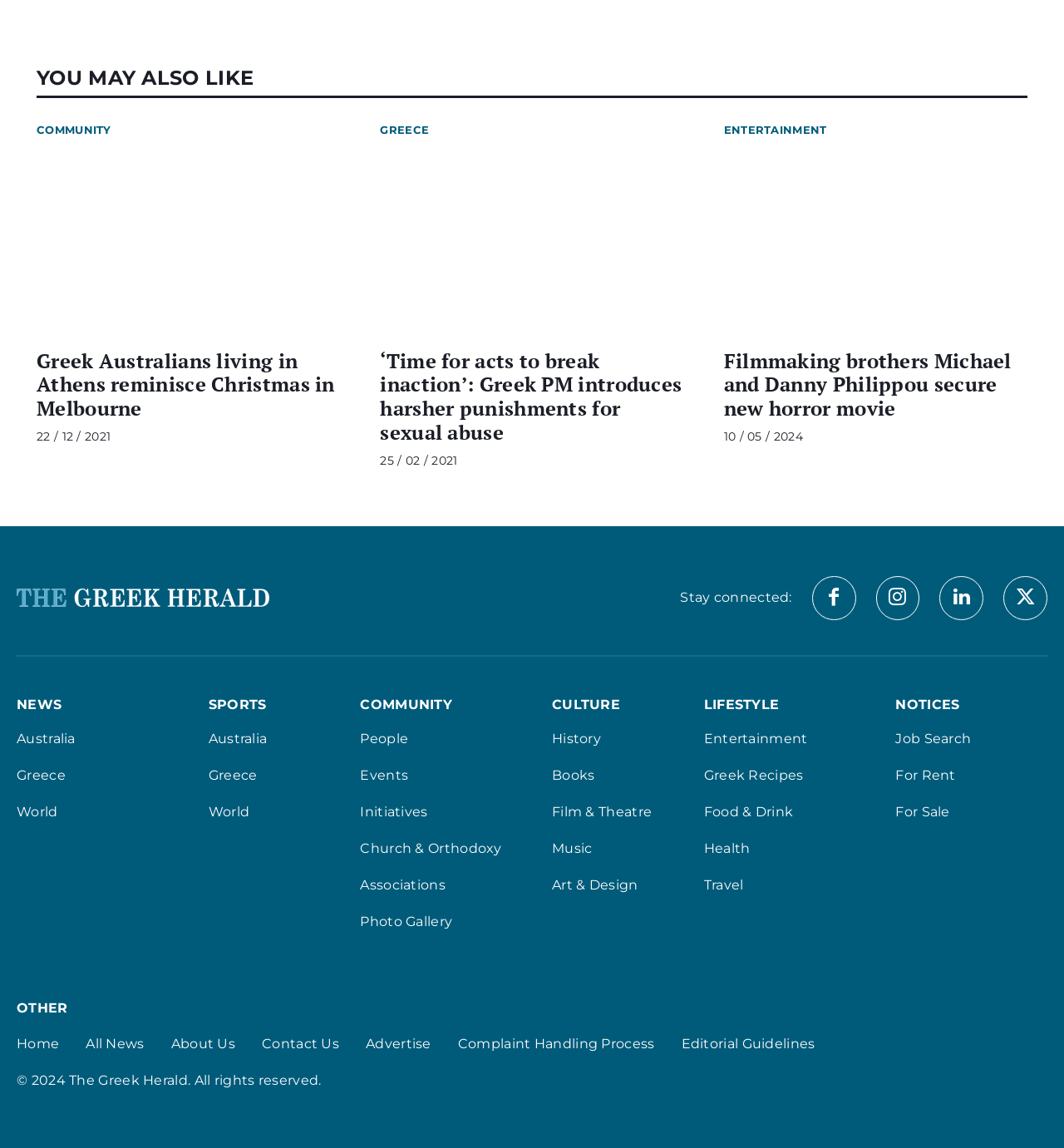Identify the bounding box coordinates for the element that needs to be clicked to fulfill this instruction: "Visit the 'NEWS' section". Provide the coordinates in the format of four float numbers between 0 and 1: [left, top, right, bottom].

[0.016, 0.607, 0.158, 0.621]